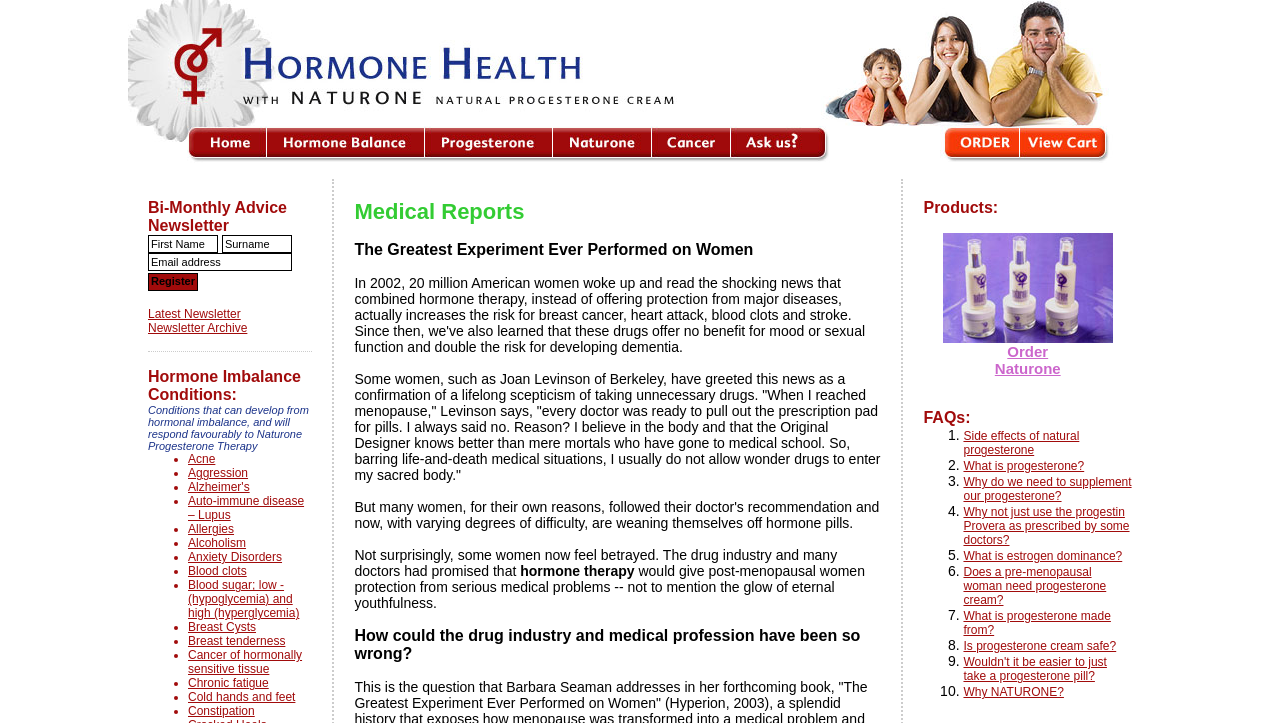Generate a thorough description of the webpage.

The webpage is about Hormone Health, specifically focusing on Progesterone and its relation to various medical conditions. At the top, there is a logo image with the text "Hormone Health by Ann Miller" on the left side, and two empty cells on the right side. Below this, there is a row of links to different sections of the website, including the home page, hormone imbalance help, progesterone, naturone, cancer and hormones, and asking Ann Miller about hormone problems.

On the left side of the page, there is a section with a heading "Bi-Monthly Advice Newsletter" and a form to register for the newsletter with fields for first name, surname, and email address. Below this, there are links to the latest newsletter and newsletter archive.

Further down, there is a section with a heading "Hormone Imbalance Conditions" that lists various medical conditions that can be caused by hormonal imbalance, including acne, aggression, Alzheimer's, and many others. Each condition is listed as a bullet point with a link to more information.

On the right side of the page, there is a section with a heading "Medical Reports" but it does not contain any specific information or links.

Overall, the webpage appears to be a resource for individuals seeking information on hormone health and imbalance, with a focus on progesterone and its relation to various medical conditions.